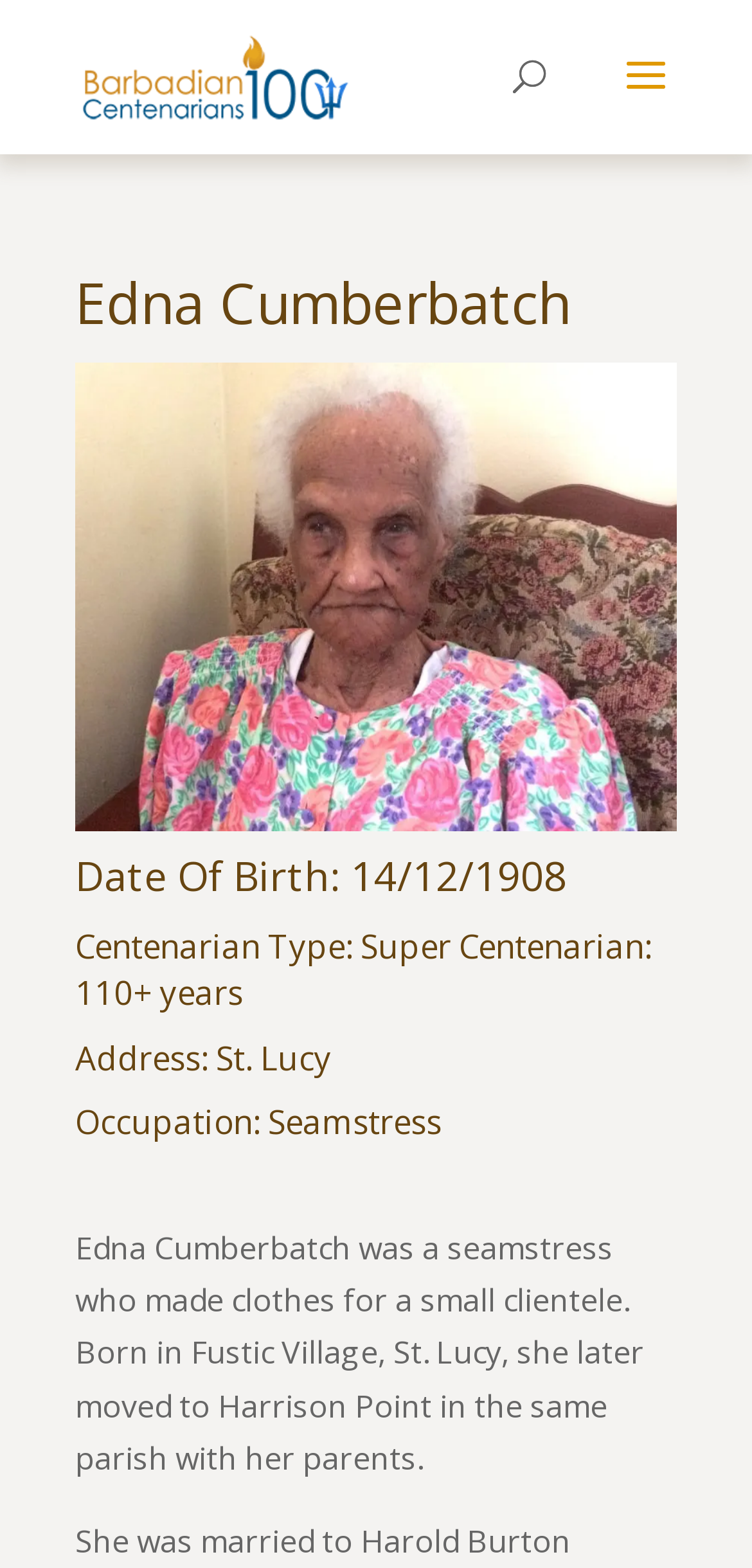Answer the question in a single word or phrase:
How old was Edna Cumberbatch when she became a centenarian?

110+ years